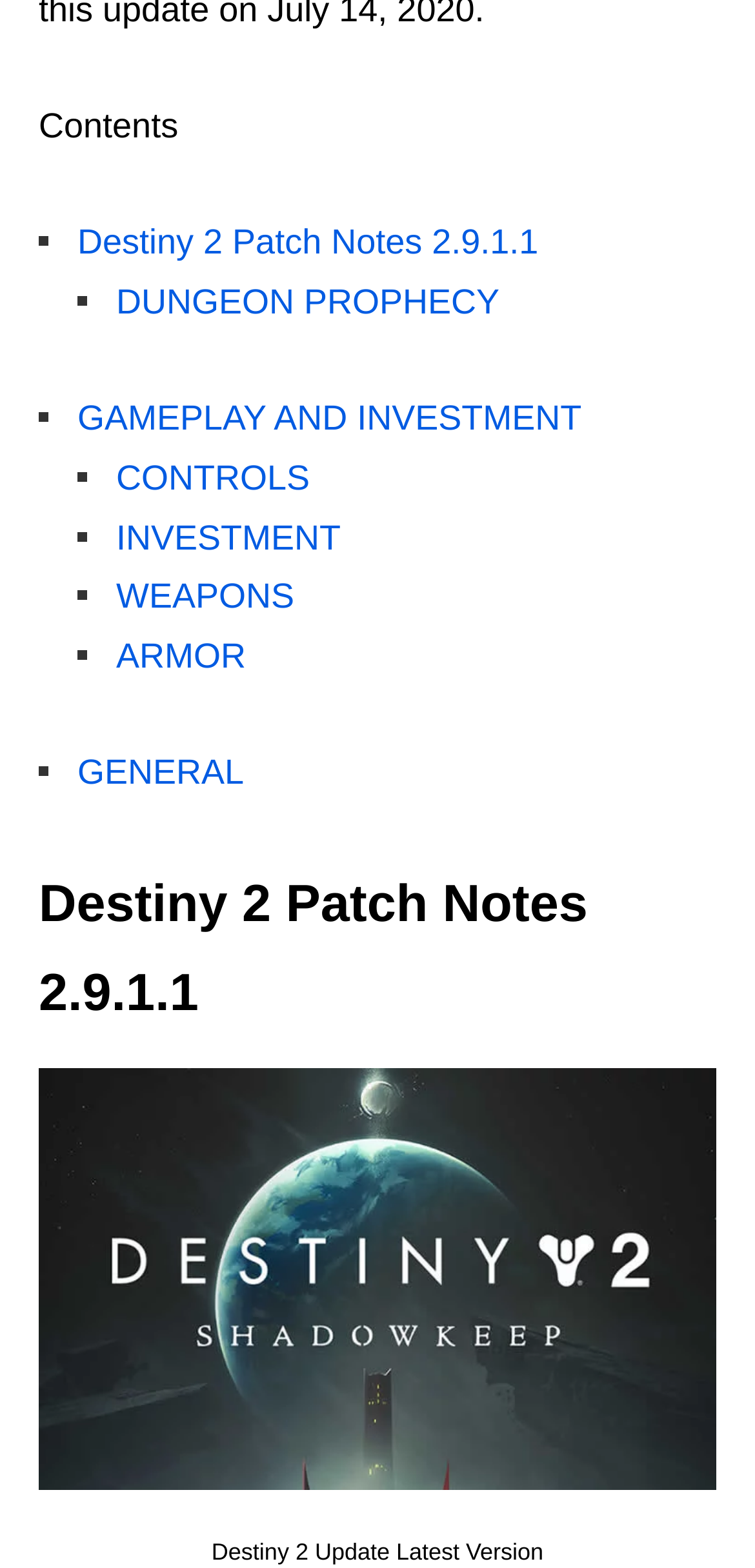Predict the bounding box of the UI element based on this description: "CONTROLS".

[0.154, 0.293, 0.41, 0.317]